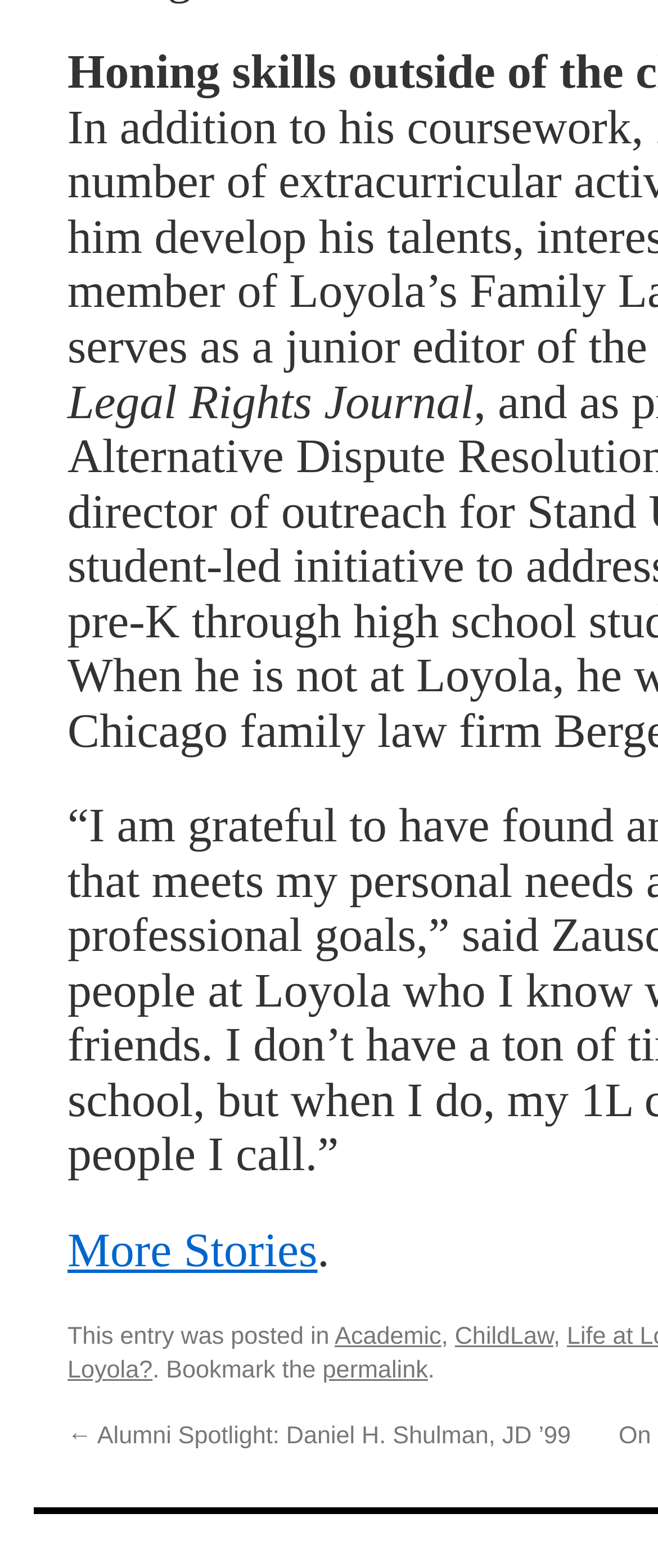Identify the bounding box for the UI element that is described as follows: "permalink".

[0.49, 0.866, 0.65, 0.883]